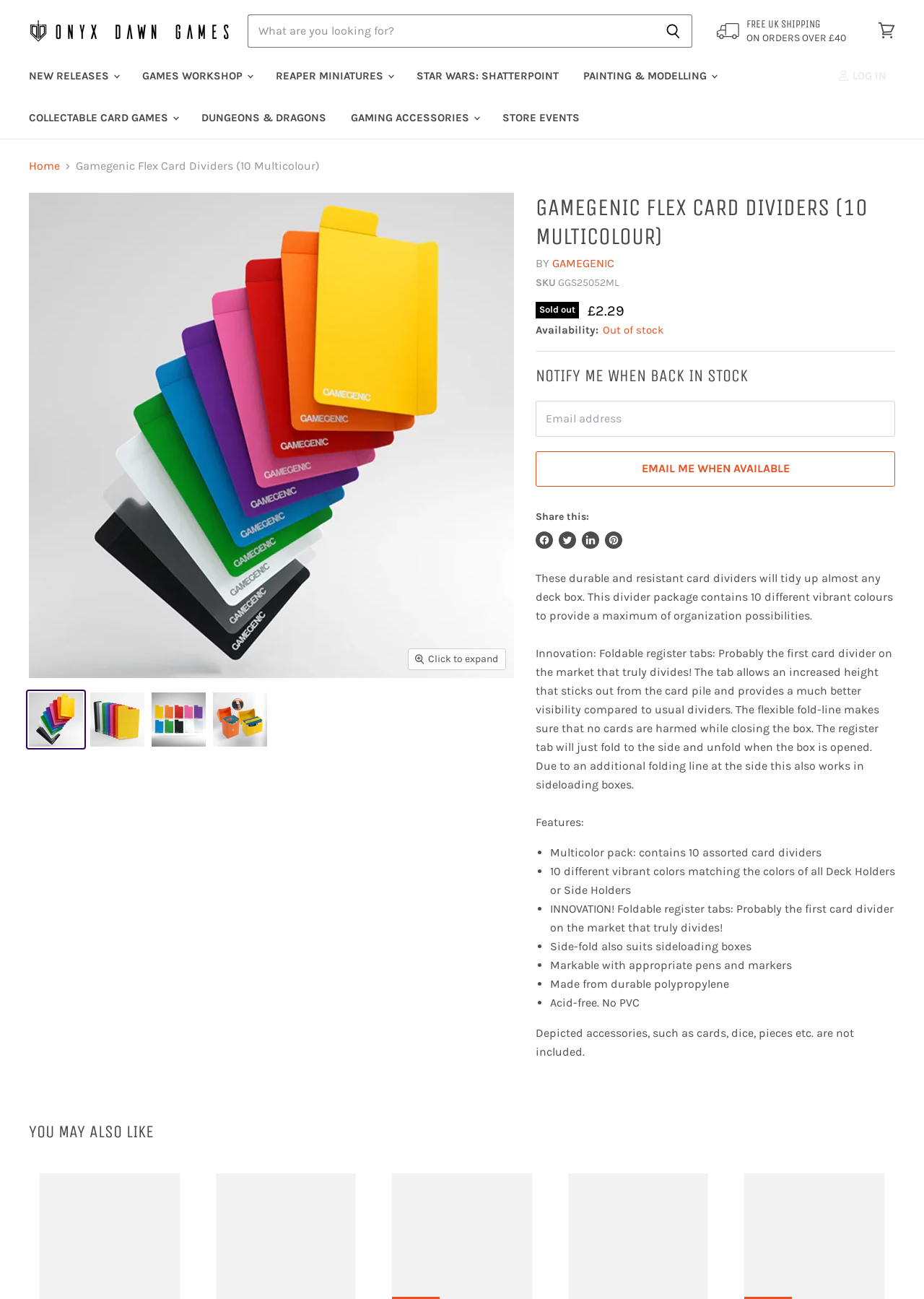Bounding box coordinates are specified in the format (top-left x, top-left y, bottom-right x, bottom-right y). All values are floating point numbers bounded between 0 and 1. Please provide the bounding box coordinate of the region this sentence describes: Gamegenic

[0.598, 0.197, 0.665, 0.208]